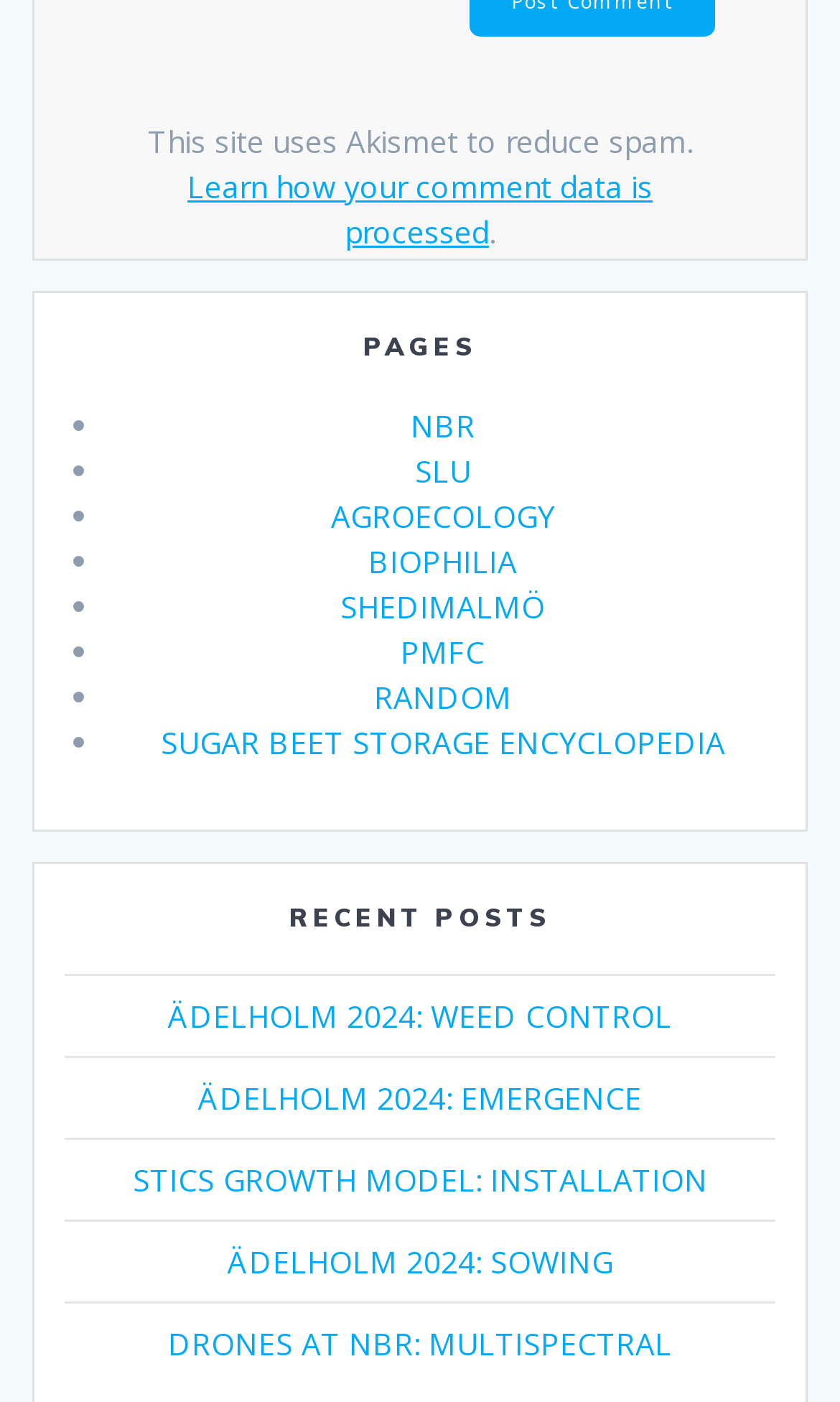What is the topic of the recent post 'ÄDELHOLM 2024: WEED CONTROL'?
Please respond to the question with as much detail as possible.

The link 'ÄDELHOLM 2024: WEED CONTROL' is listed under 'RECENT POSTS' which suggests that it is a recent article or blog post about weed control, possibly related to agriculture or farming.